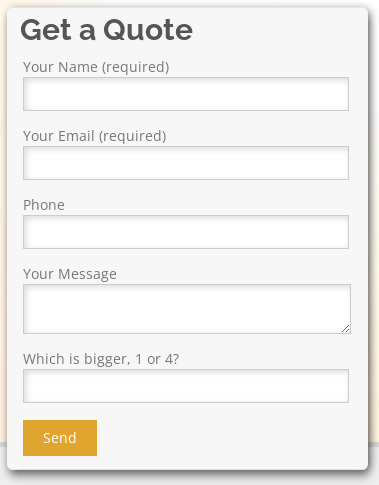What information is required to submit the form?
Provide a concise answer using a single word or phrase based on the image.

Name, email, phone number, and message